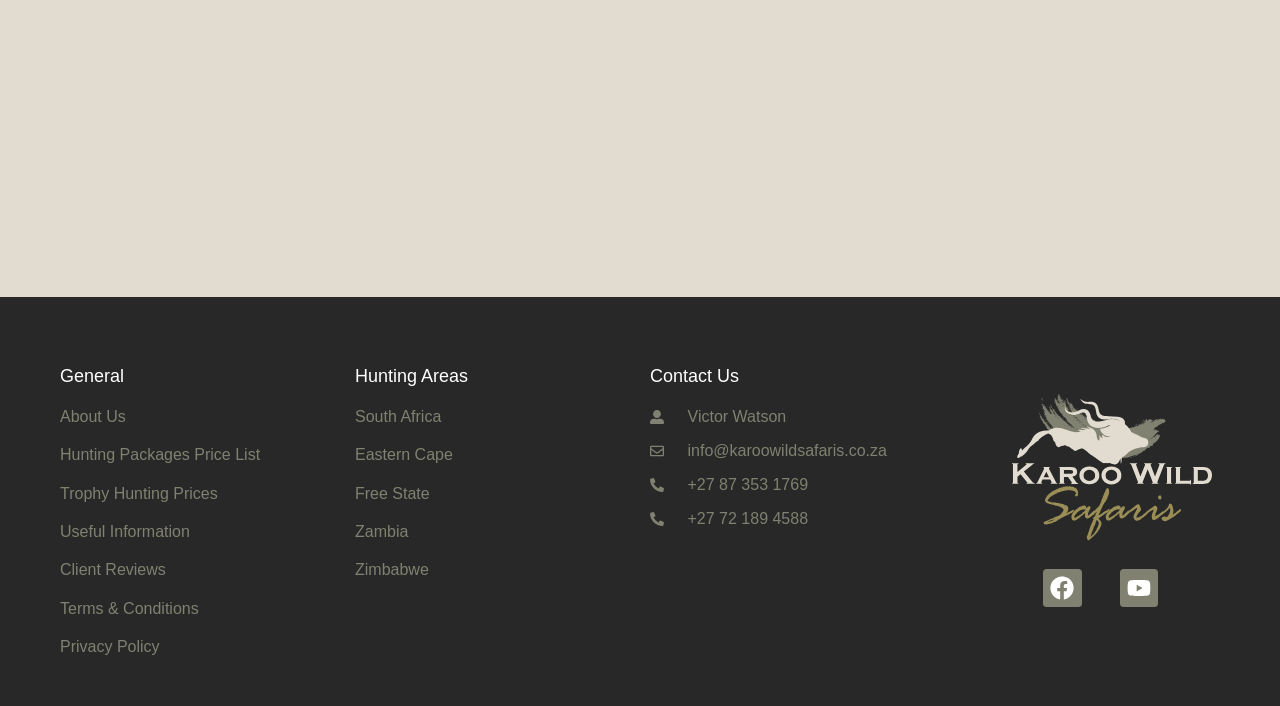Analyze the image and provide a detailed answer to the question: What is the phone number to contact?

The contact information section has a link element with the phone number '+27 87 353 1769', which is one of the ways to contact.